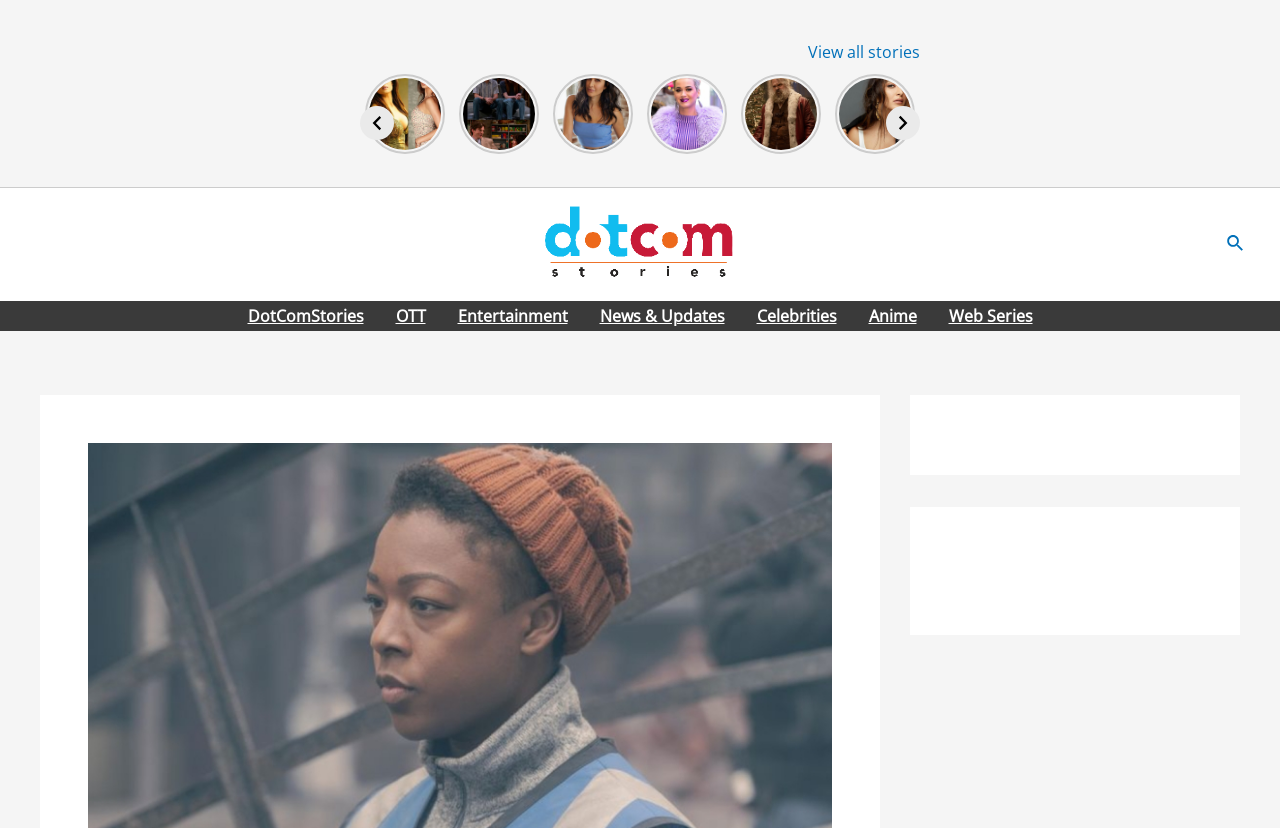Find the bounding box coordinates of the clickable element required to execute the following instruction: "Navigate to the Entertainment section". Provide the coordinates as four float numbers between 0 and 1, i.e., [left, top, right, bottom].

[0.345, 0.363, 0.456, 0.399]